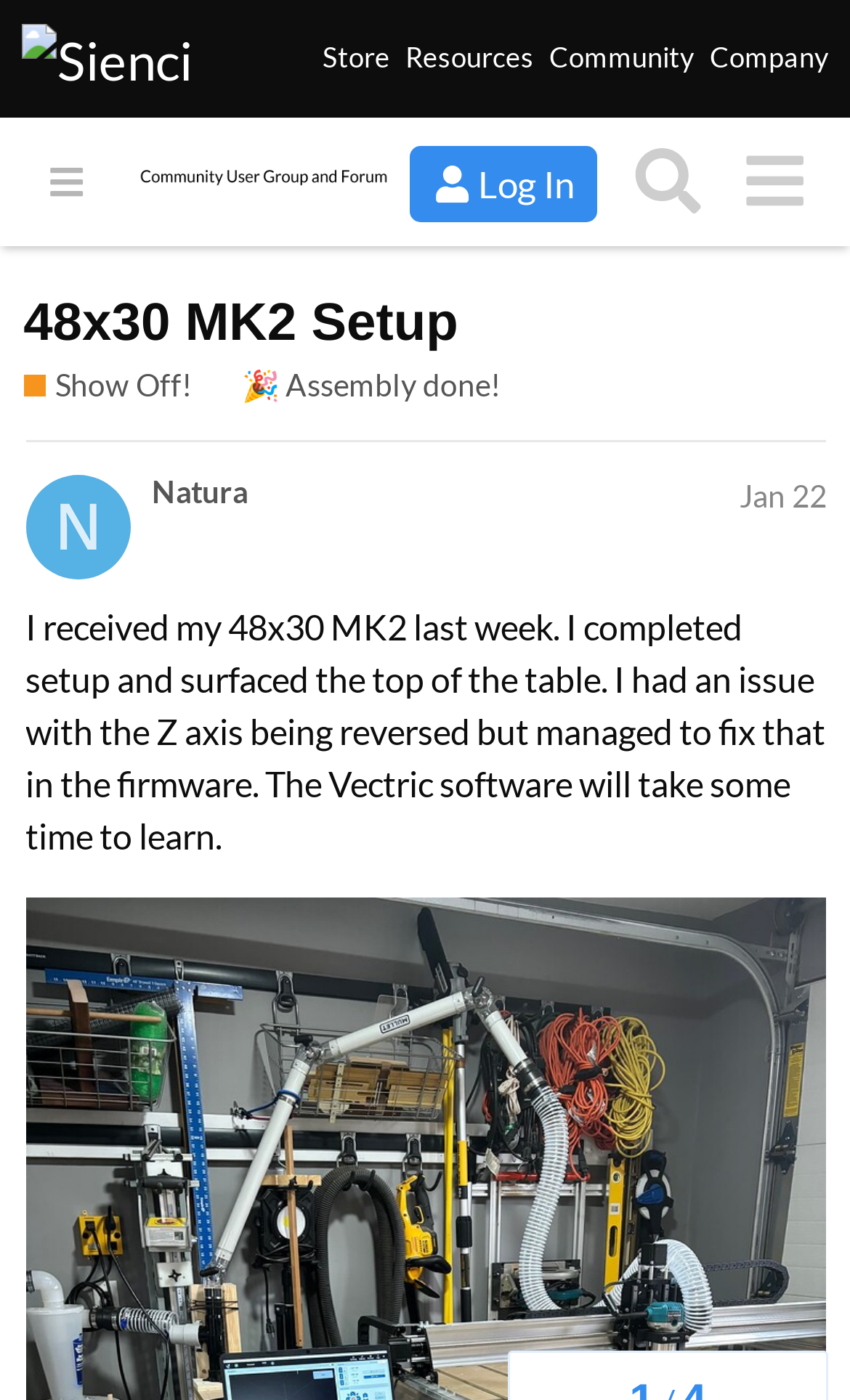Give a detailed explanation of the elements present on the webpage.

The webpage appears to be a forum post on the Sienci Community Forum, specifically a "Show Off!" section where users share their projects and experiences. At the top of the page, there is a navigation menu with links to "Sienci Labs", "Store", "Resources", "Community", and "Company". Below the navigation menu, there is a header section with a button to expand or collapse the menu, a link to the "Sienci Community Forum", and buttons for "Log In", "Search", and a menu.

The main content of the page is a forum post titled "48x30 MK2 Setup" with a subtitle "Show Off! / Assembly done!". The post is written by a user named "Natura" and dated "Jan 22, 2024 7:05 pm". The post describes the user's experience with setting up their 48x30 MK2 machine, including completing the setup and surfacing the top of the table, and fixing an issue with the Z axis being reversed. The user also mentions that they will need time to learn the Vectric software.

There are several images on the page, including the Sienci Labs logo, icons for the navigation menu buttons, and possibly images related to the forum post, although their content is not specified. The overall layout of the page is organized, with clear headings and concise text.